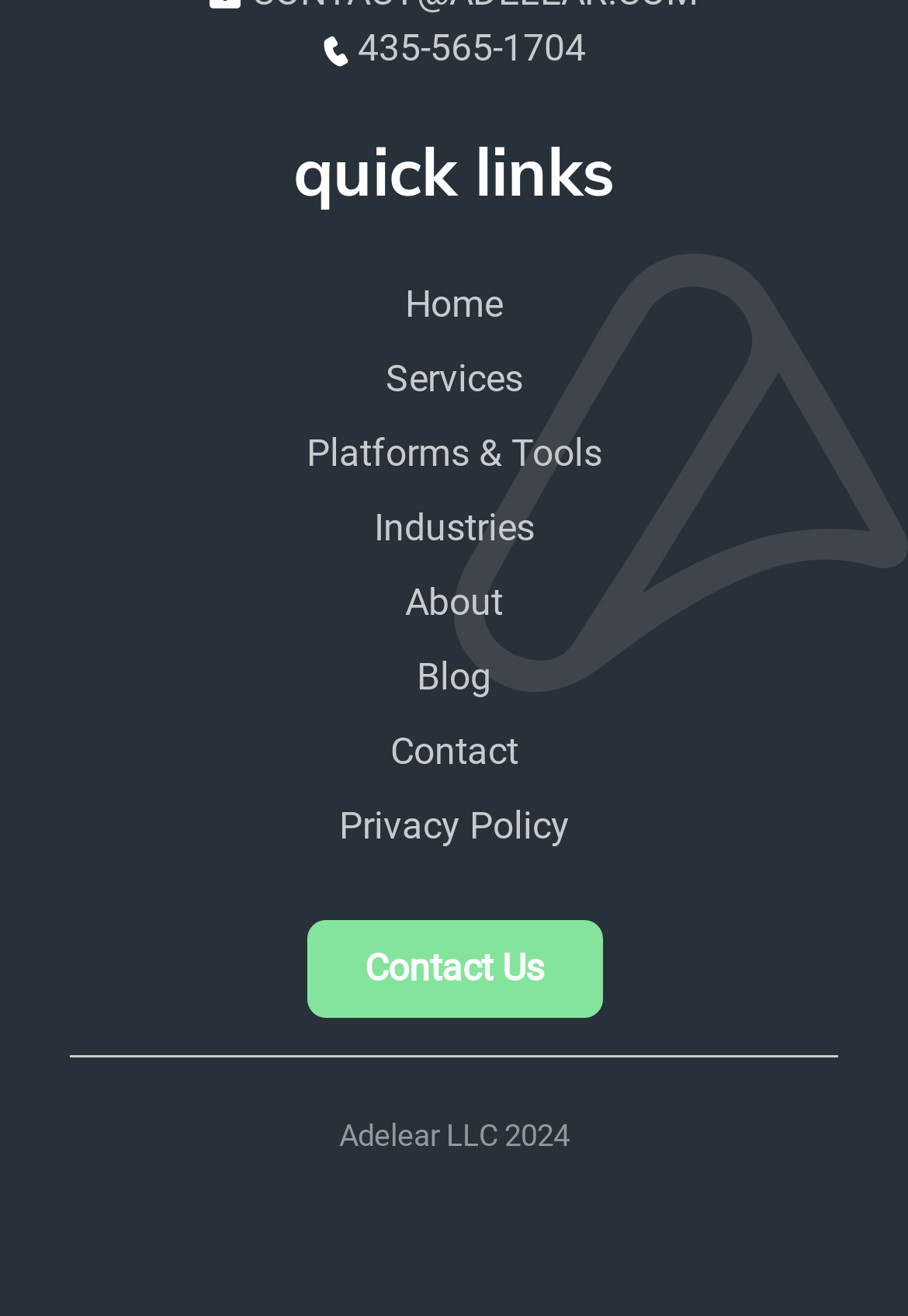Determine the bounding box coordinates for the UI element described. Format the coordinates as (top-left x, top-left y, bottom-right x, bottom-right y) and ensure all values are between 0 and 1. Element description: Contact Us

[0.337, 0.699, 0.663, 0.773]